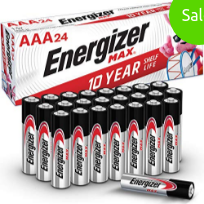What is the shelf life of the batteries?
Give a one-word or short phrase answer based on the image.

10 years